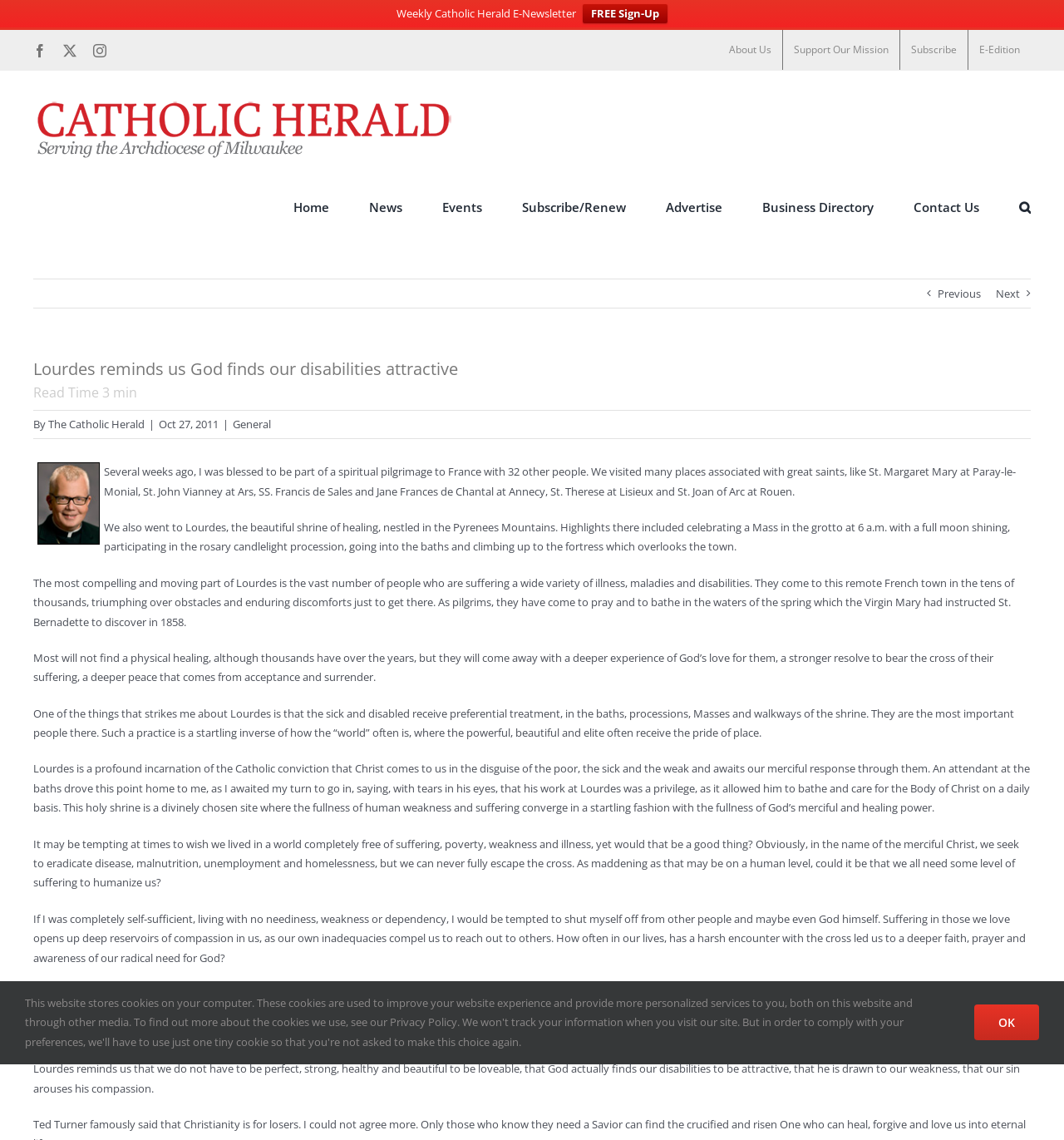Please provide the bounding box coordinates for the element that needs to be clicked to perform the instruction: "Go to the next page". The coordinates must consist of four float numbers between 0 and 1, formatted as [left, top, right, bottom].

[0.936, 0.245, 0.959, 0.27]